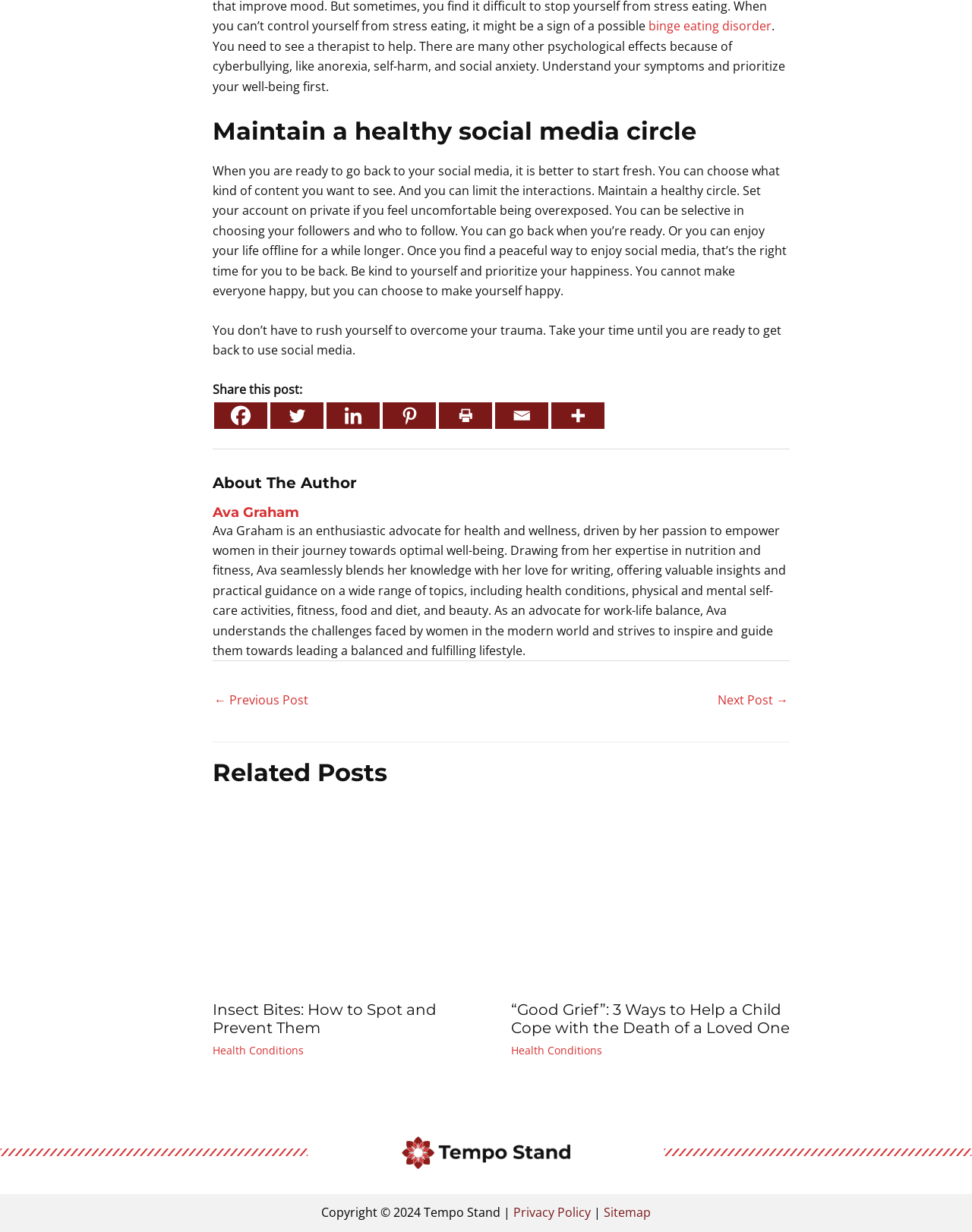What is the copyright year mentioned on the webpage?
Your answer should be a single word or phrase derived from the screenshot.

2024